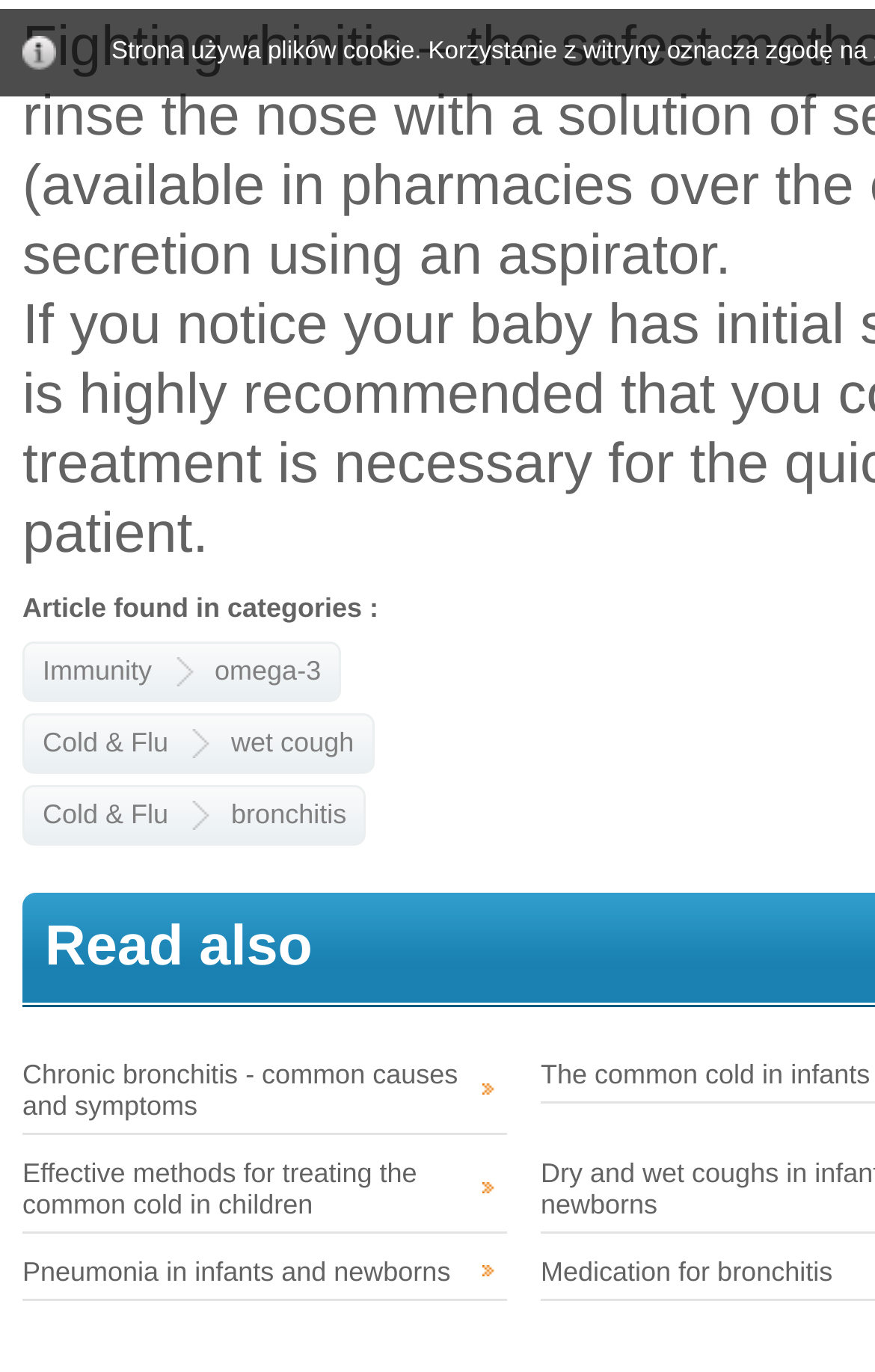What categories is the article found in?
Ensure your answer is thorough and detailed.

The article is found in categories mentioned at the top of the webpage, which are 'Immunity' and 'Cold & Flu', as indicated by the links 'Immunity' and 'Cold & Flu'.